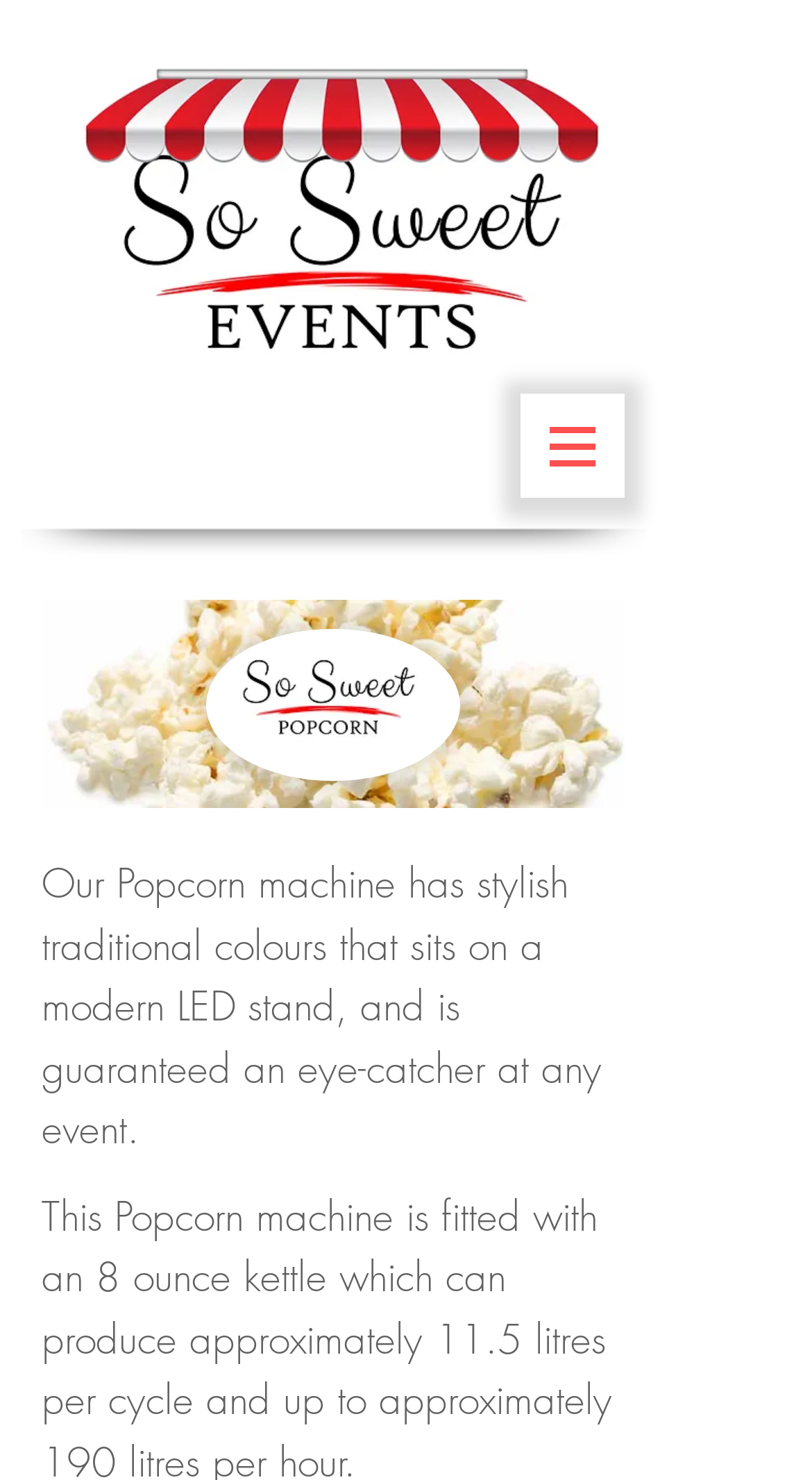Review the image closely and give a comprehensive answer to the question: What is the location of the company offering the popcorn machine?

The webpage mentions 'London' and 'Essex' in the context of the company's services, which suggests that the company operates in these locations.